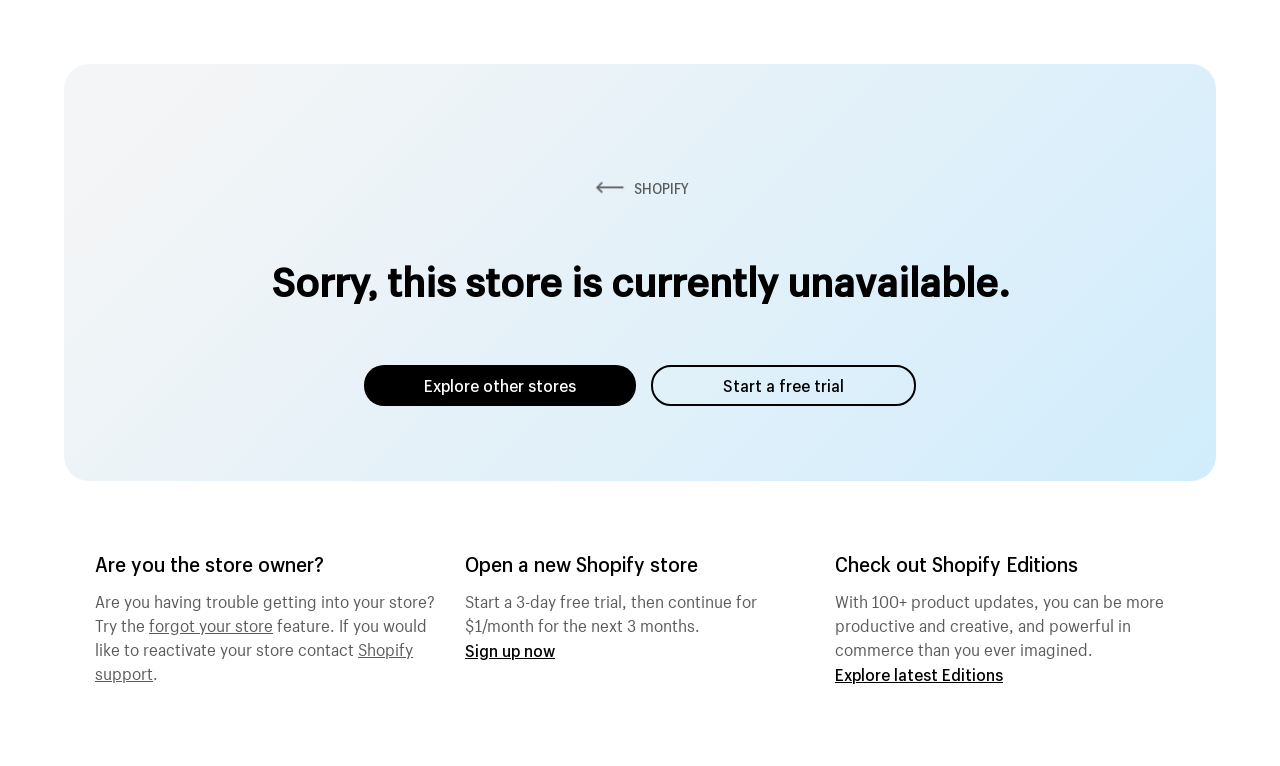What is the cost of Shopify after the free trial?
From the screenshot, provide a brief answer in one word or phrase.

$1/month